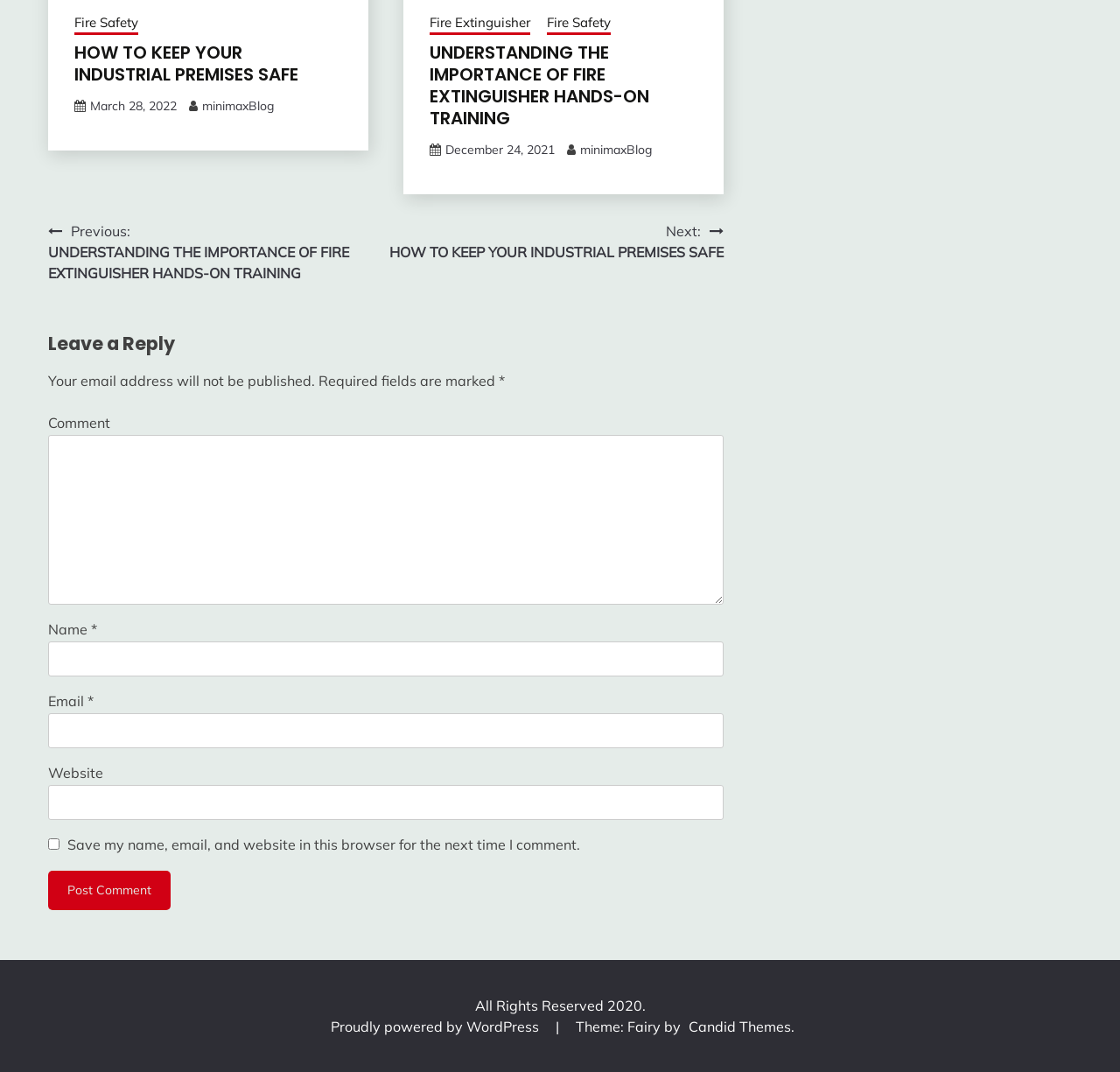What is the title of the first blog post?
Look at the screenshot and give a one-word or phrase answer.

HOW TO KEEP YOUR INDUSTRIAL PREMISES SAFE